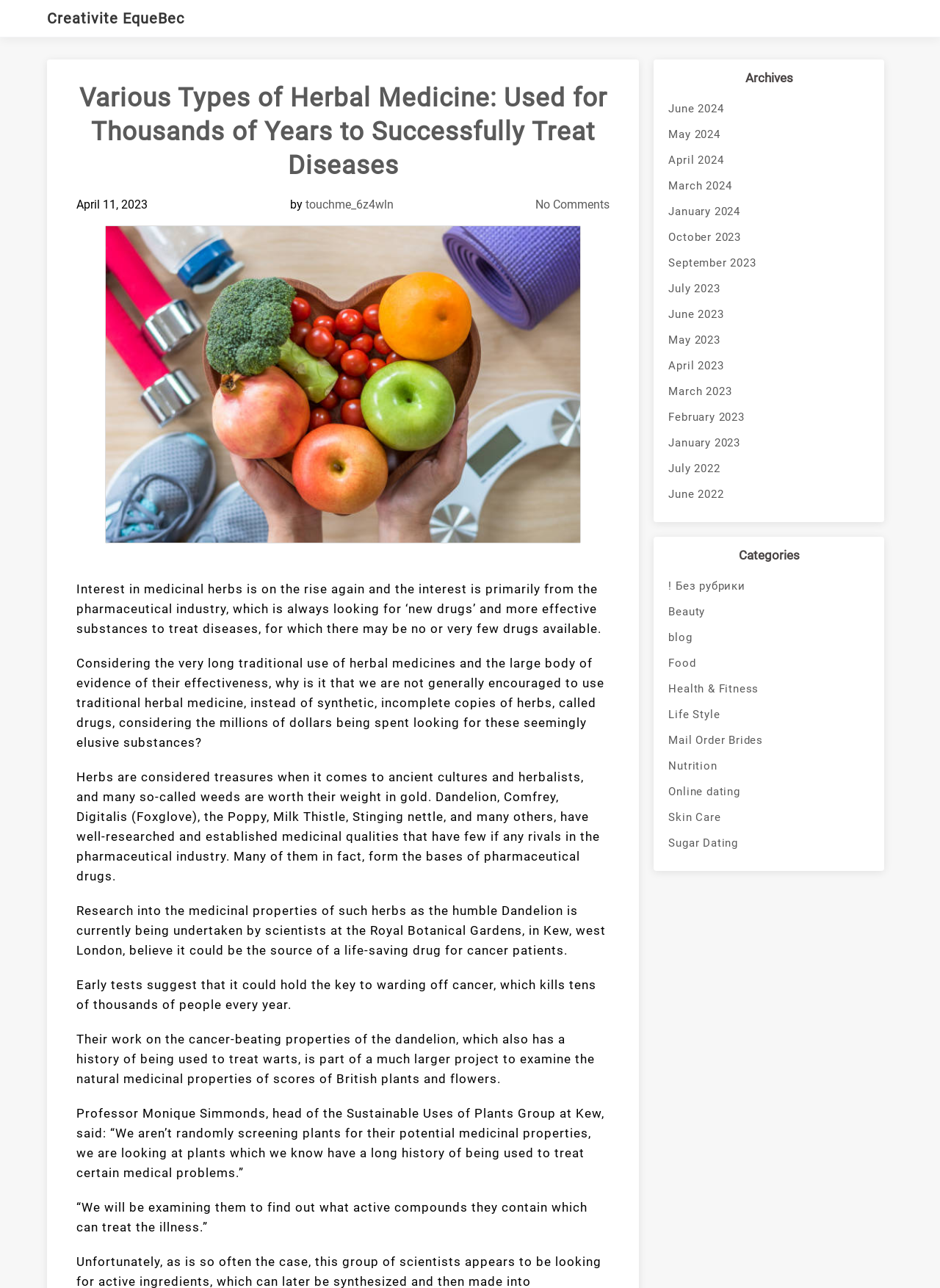Identify the bounding box coordinates of the region I need to click to complete this instruction: "Click the link to Creativite EqueBec".

[0.05, 0.007, 0.212, 0.021]